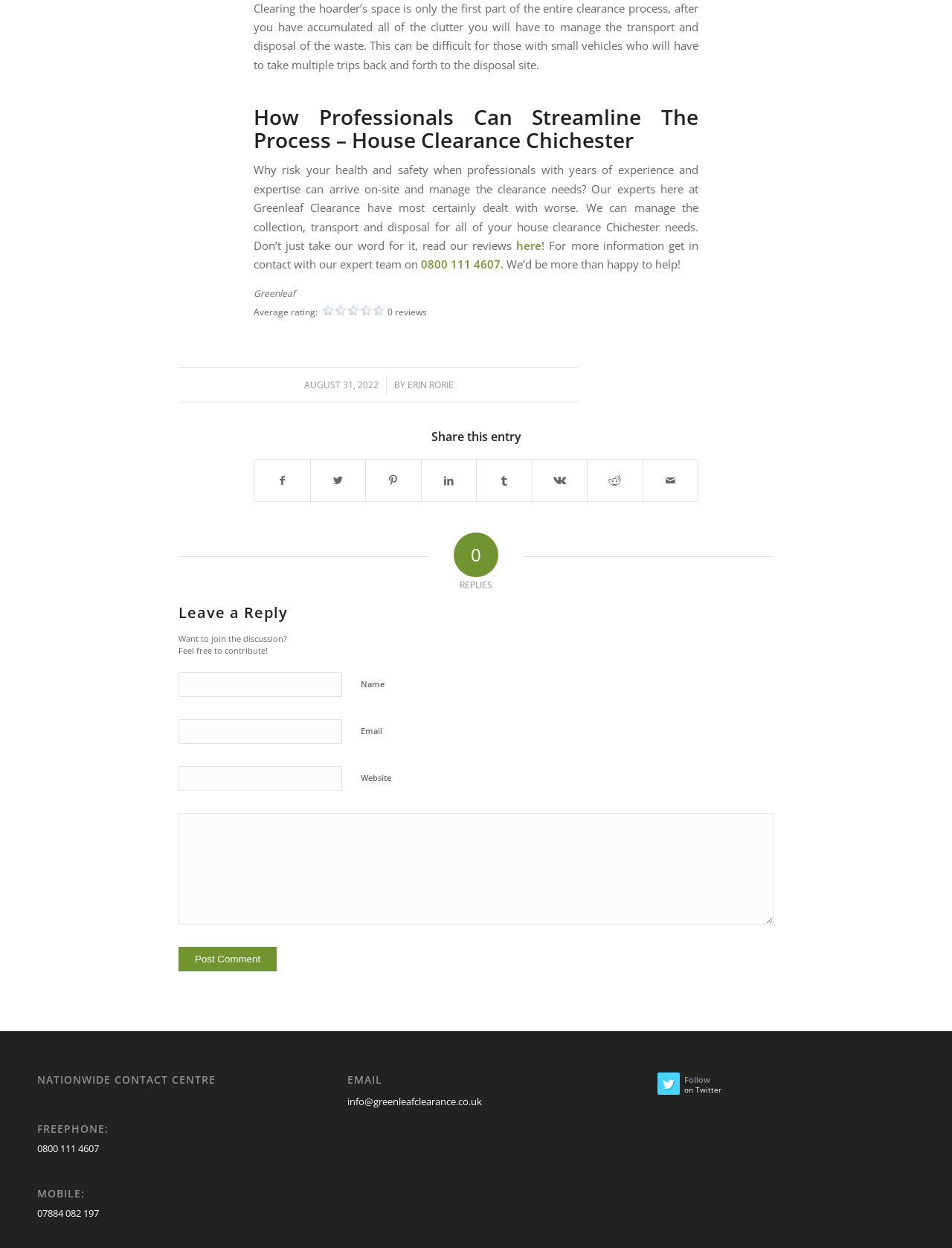How many fields are required to leave a reply?
Please provide a comprehensive answer based on the contents of the image.

I looked at the comment form and found that only the comment field is required, marked with an asterisk. The name, email, and website fields are not required.